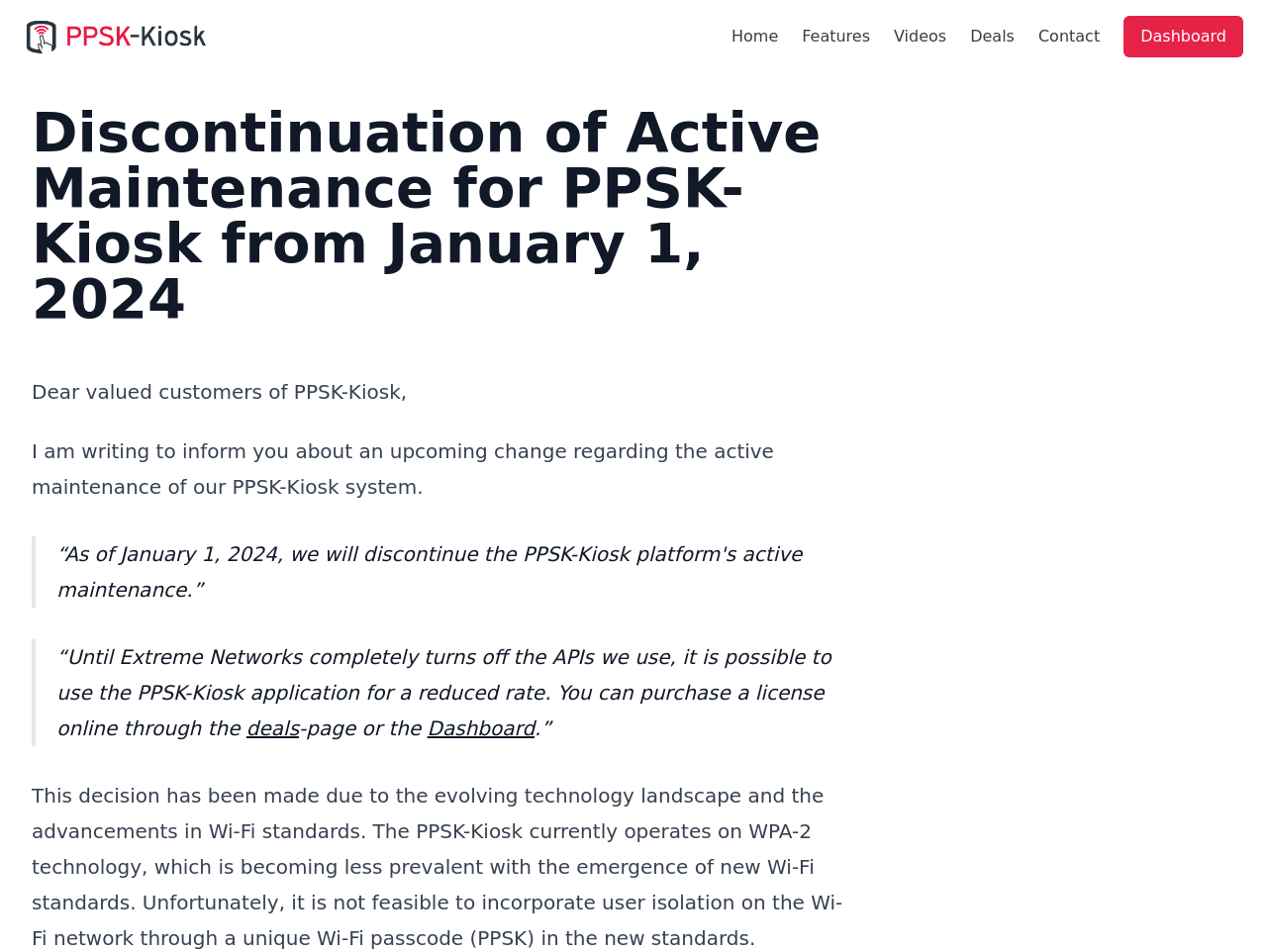Kindly provide the bounding box coordinates of the section you need to click on to fulfill the given instruction: "Go to Home".

[0.577, 0.026, 0.614, 0.051]